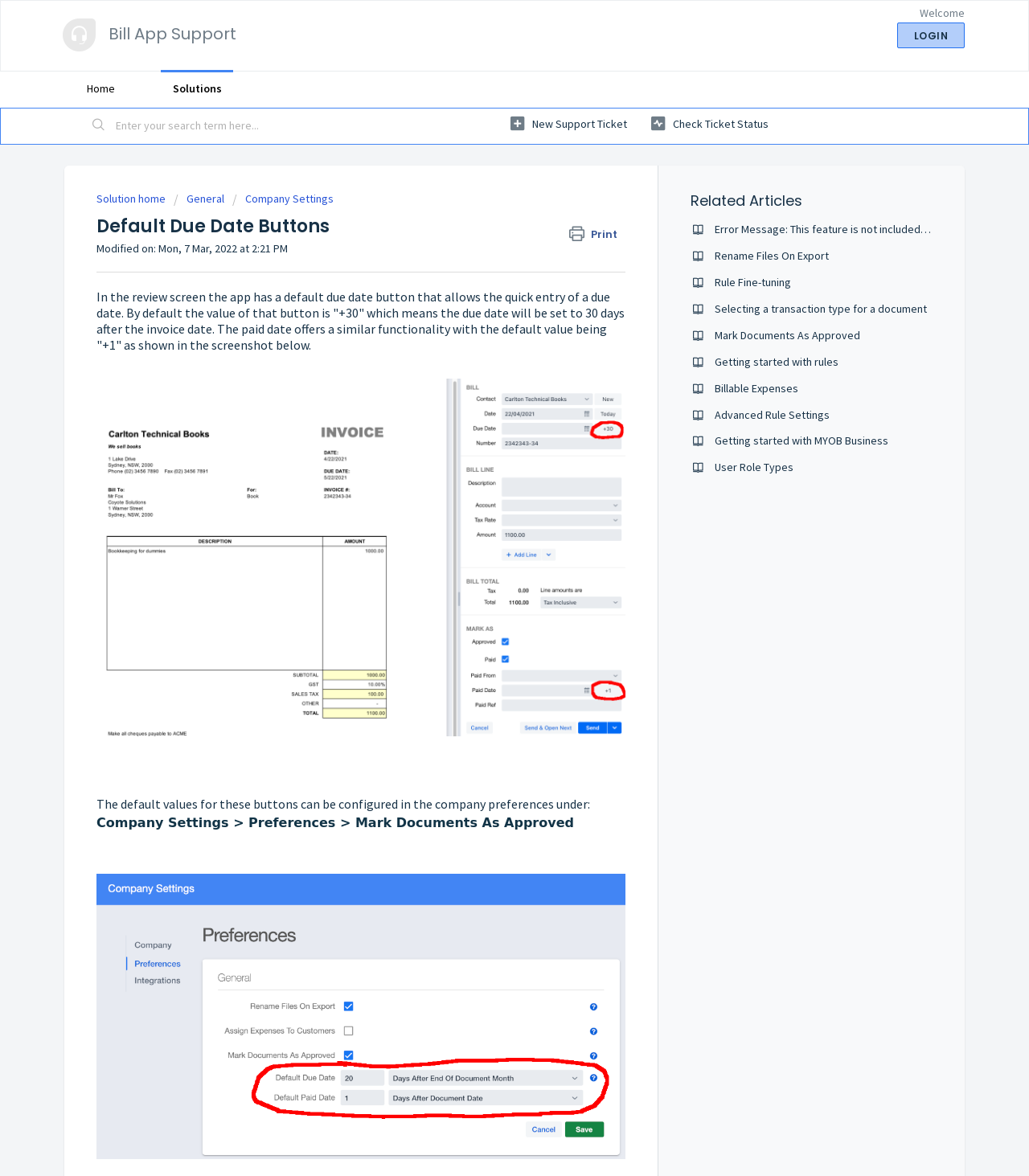Where can the default values for the buttons be configured?
Carefully analyze the image and provide a thorough answer to the question.

The default values for the buttons can be configured in the company preferences, as stated in the text description 'The default values for these buttons can be configured in the company preferences under: Company Settings > Preferences > Mark Documents As Approved'.